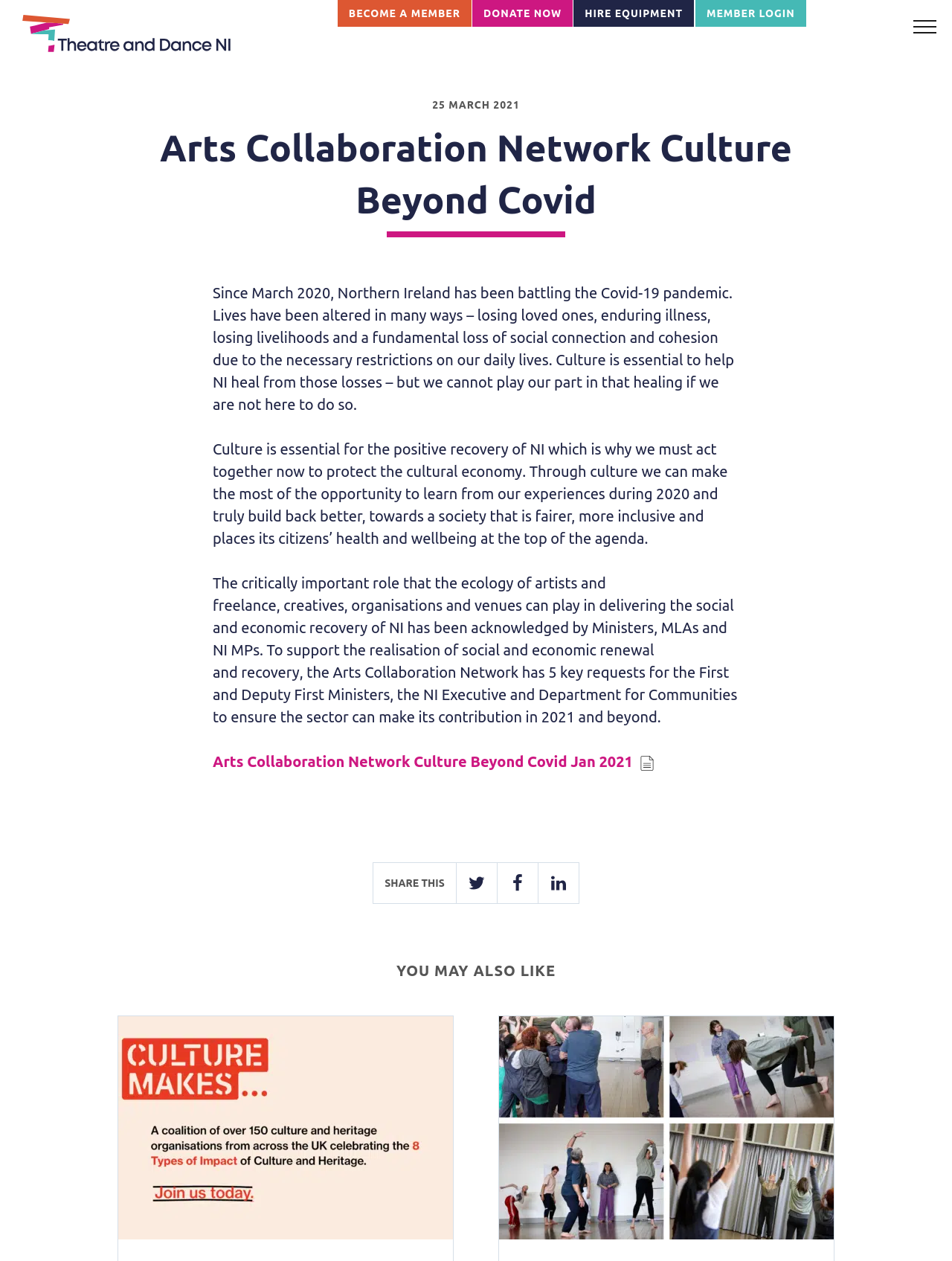Determine the bounding box coordinates of the element's region needed to click to follow the instruction: "Click the 'DONATE NOW' link". Provide these coordinates as four float numbers between 0 and 1, formatted as [left, top, right, bottom].

[0.496, 0.0, 0.602, 0.022]